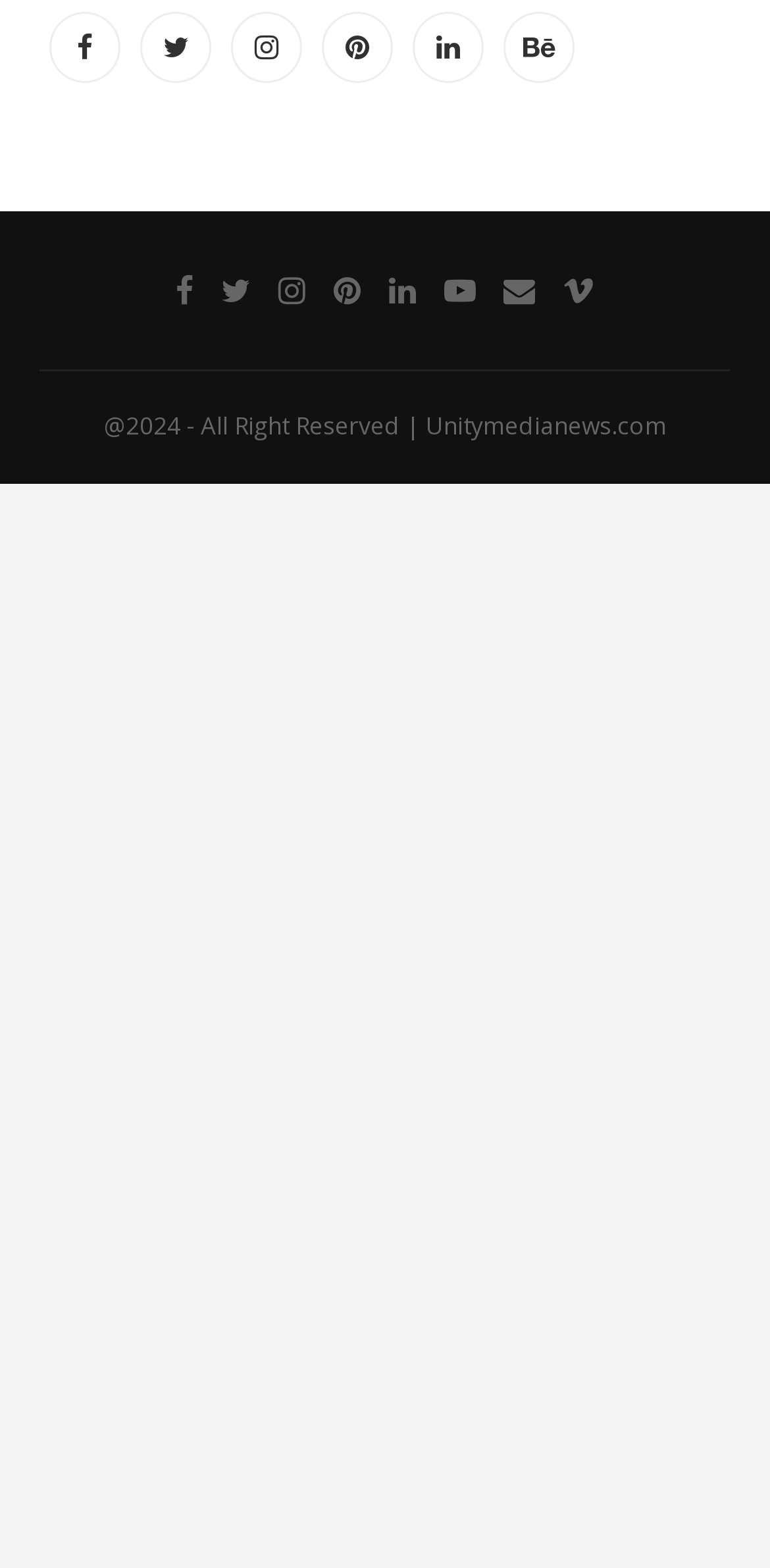What is the text at the bottom of the webpage?
Look at the image and provide a detailed response to the question.

By examining the StaticText element at the bottom of the webpage, I found that the text is '@2024 - All Right Reserved | Unitymedianews.com', which appears to be a copyright notice.